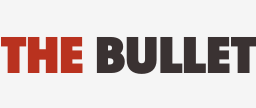What type of platform is 'THE BULLET' likely associated with?
Refer to the image and provide a detailed answer to the question.

The caption suggests that 'THE BULLET' is associated with a publication or platform that engages with critical social and political discourse, encouraging readers to confront and reflect upon significant issues.